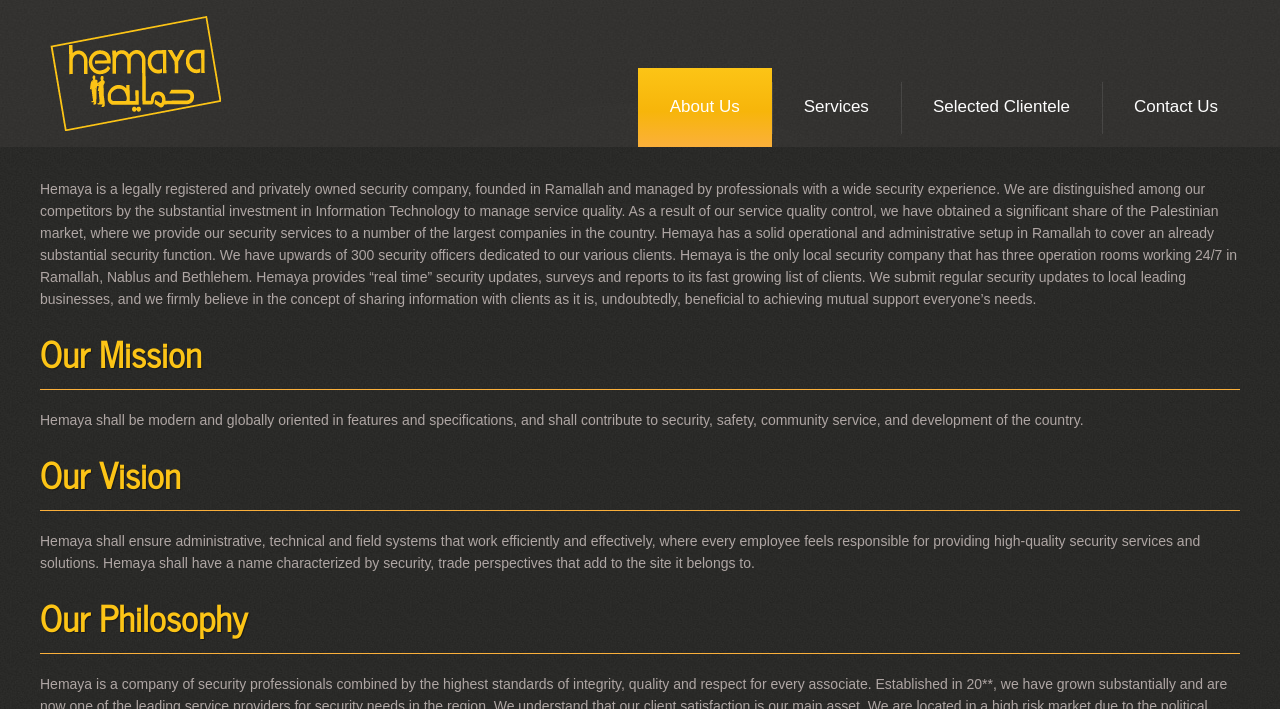Respond with a single word or short phrase to the following question: 
How many operation rooms does Hemaya have?

Three